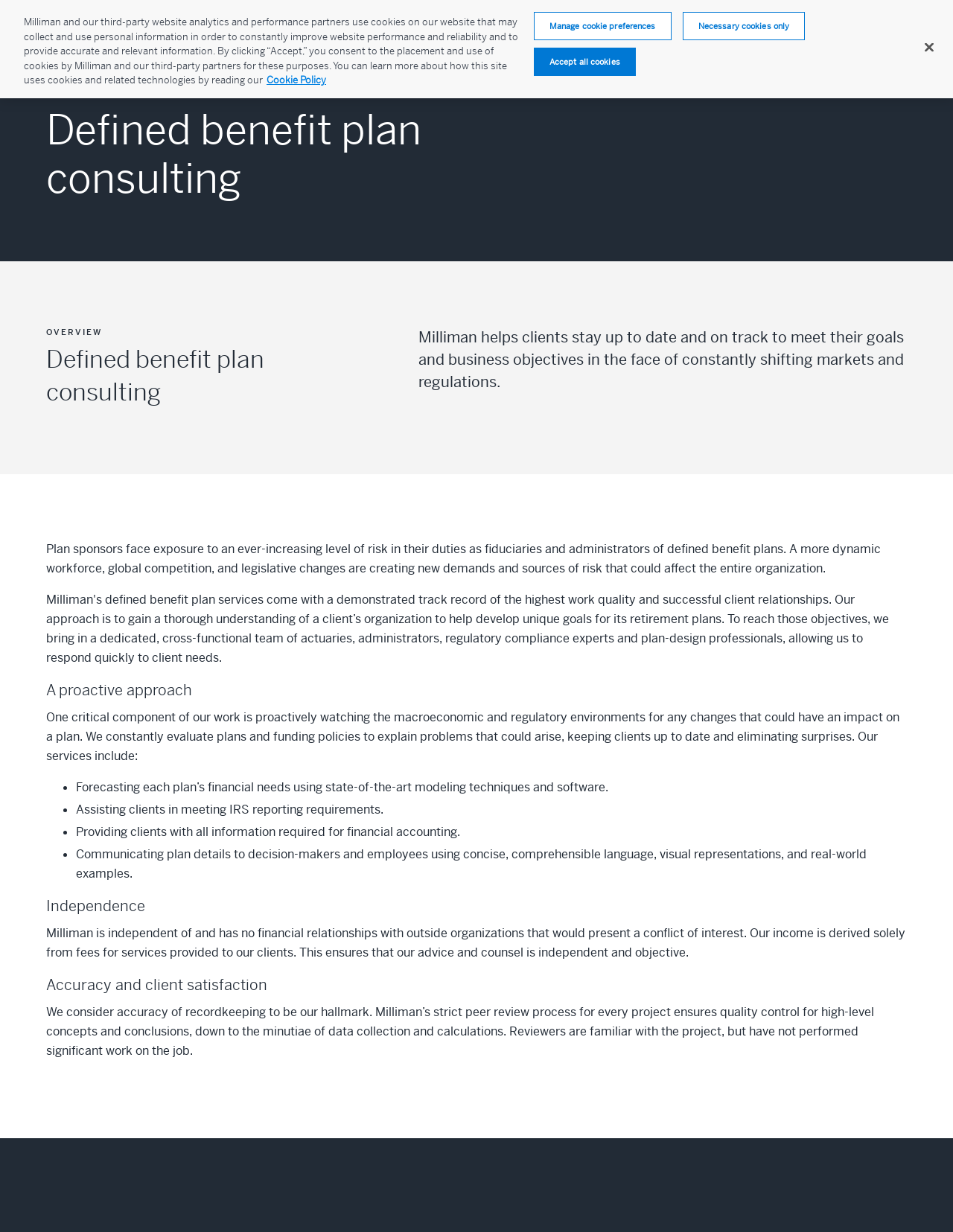How many buttons are there in the cookie banner?
Please use the image to deliver a detailed and complete answer.

There are 4 buttons in the cookie banner, which are 'Manage cookie preferences', 'Necessary cookies only', 'Accept all cookies', and 'Close'.